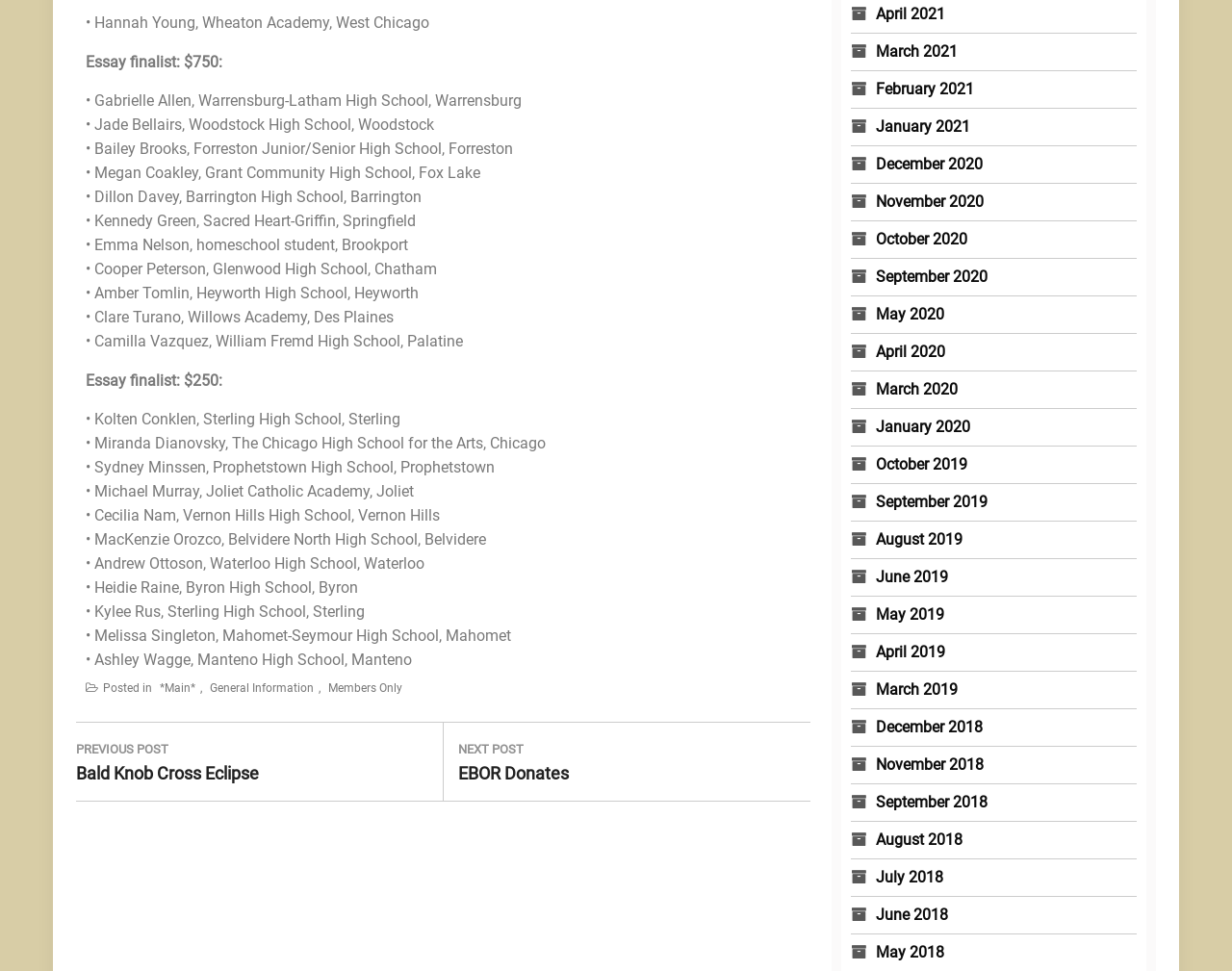Determine the bounding box coordinates of the element's region needed to click to follow the instruction: "View Hannah Young's information". Provide these coordinates as four float numbers between 0 and 1, formatted as [left, top, right, bottom].

[0.077, 0.014, 0.164, 0.032]